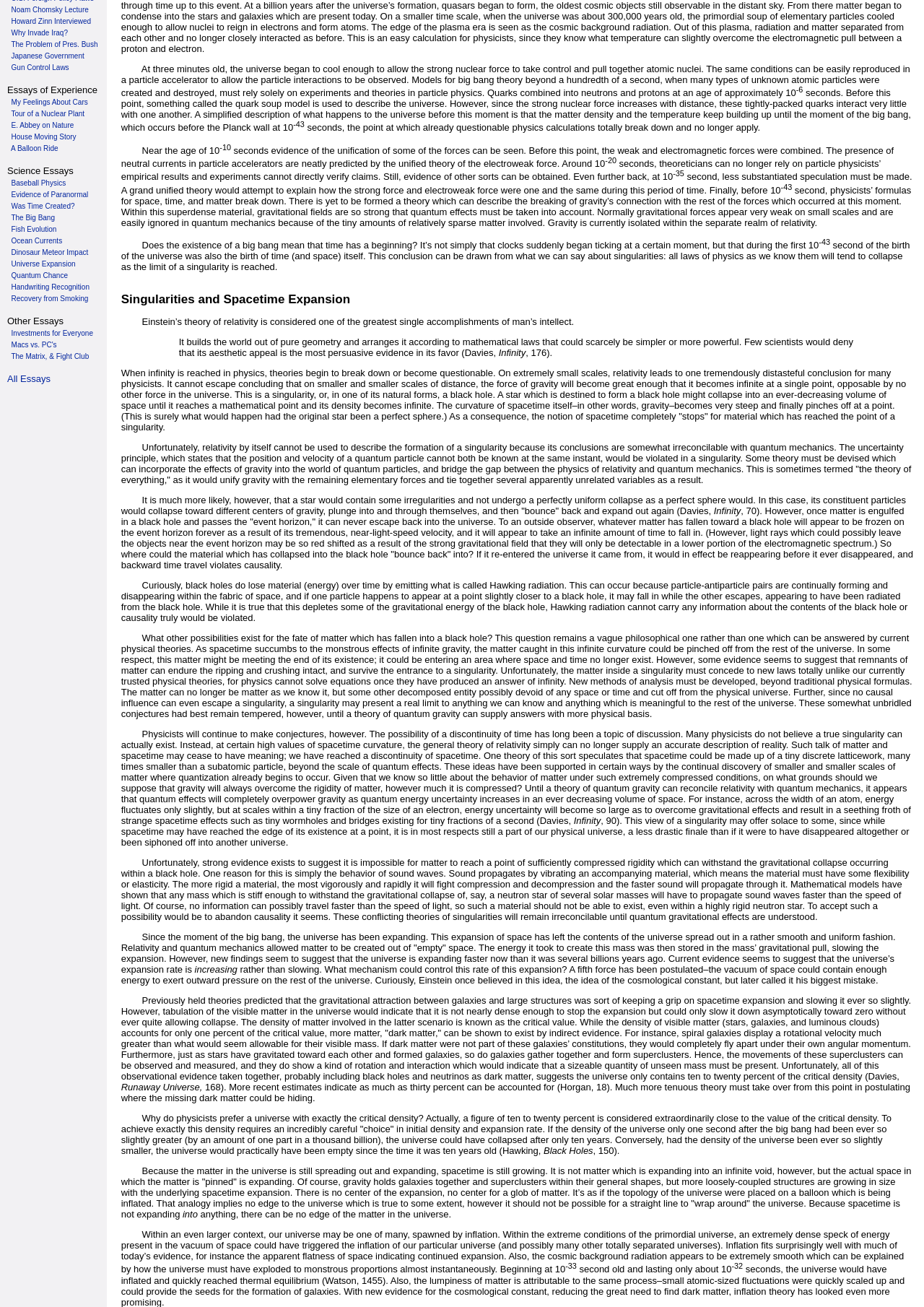Given the description "E. Abbey on Nature", determine the bounding box of the corresponding UI element.

[0.012, 0.093, 0.08, 0.099]